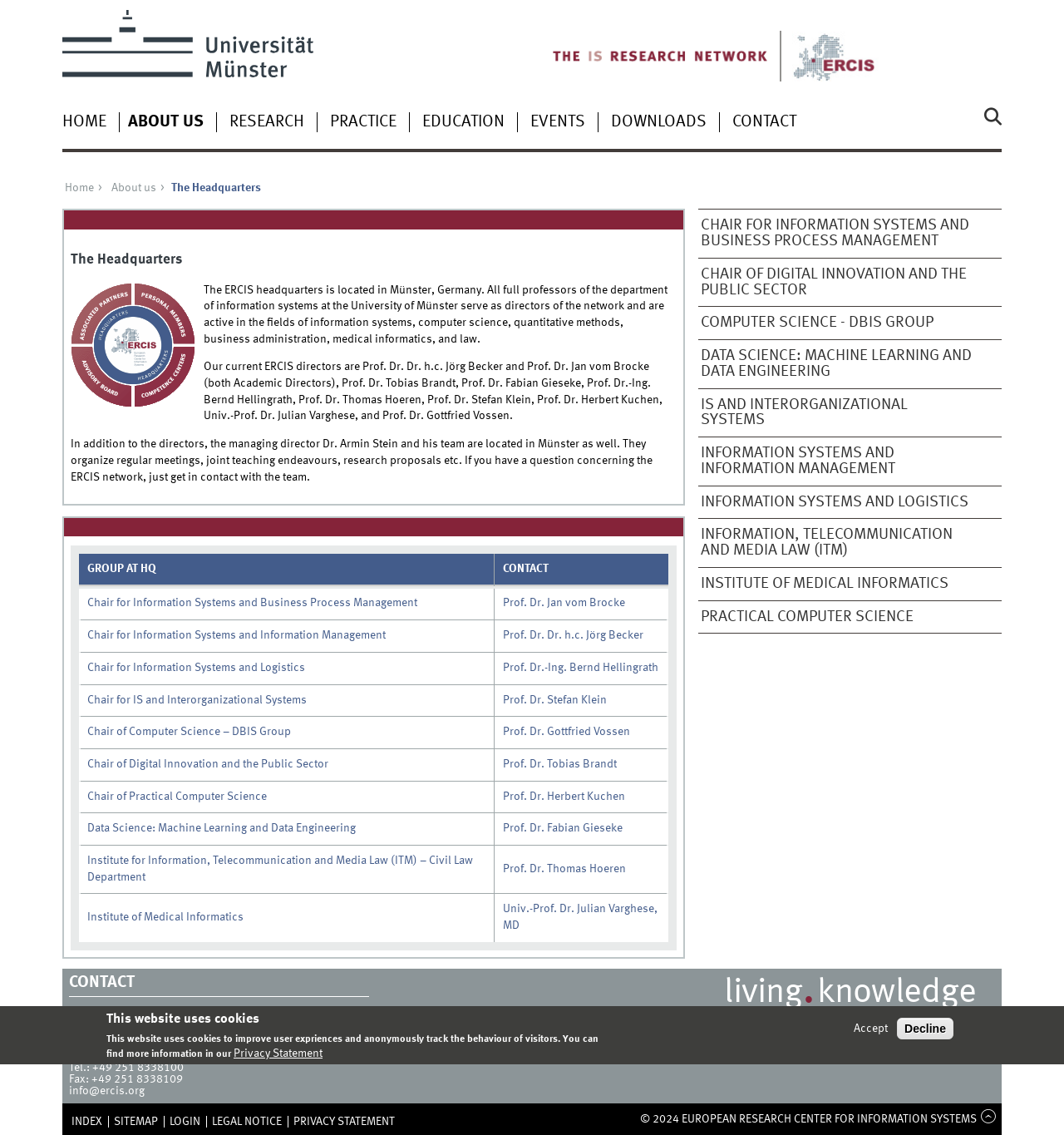Please specify the bounding box coordinates of the region to click in order to perform the following instruction: "Learn about the Chair for Information Systems and Business Process Management".

[0.659, 0.192, 0.914, 0.22]